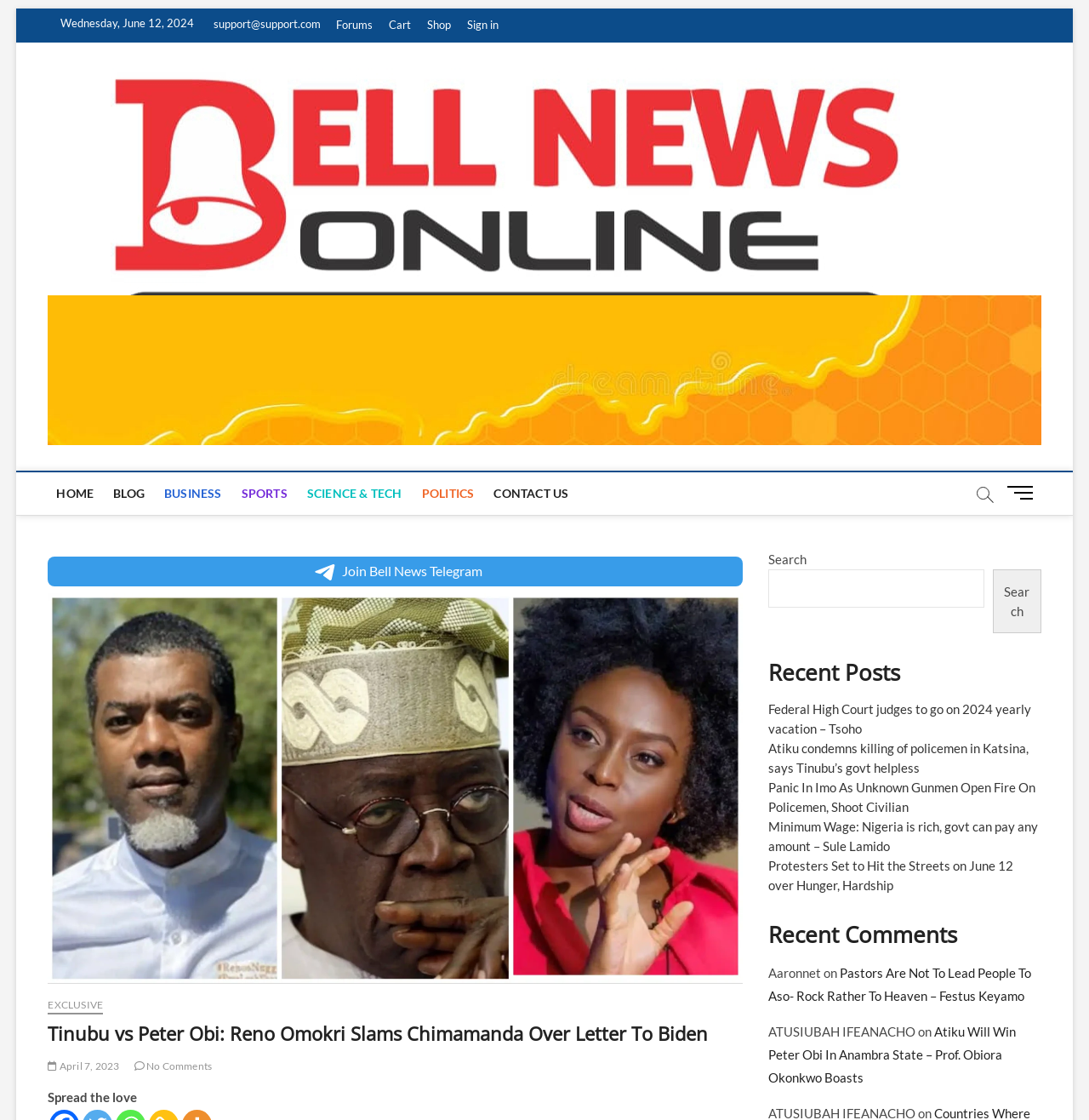Indicate the bounding box coordinates of the element that needs to be clicked to satisfy the following instruction: "Click on the 'Sign in' link". The coordinates should be four float numbers between 0 and 1, i.e., [left, top, right, bottom].

[0.423, 0.008, 0.464, 0.038]